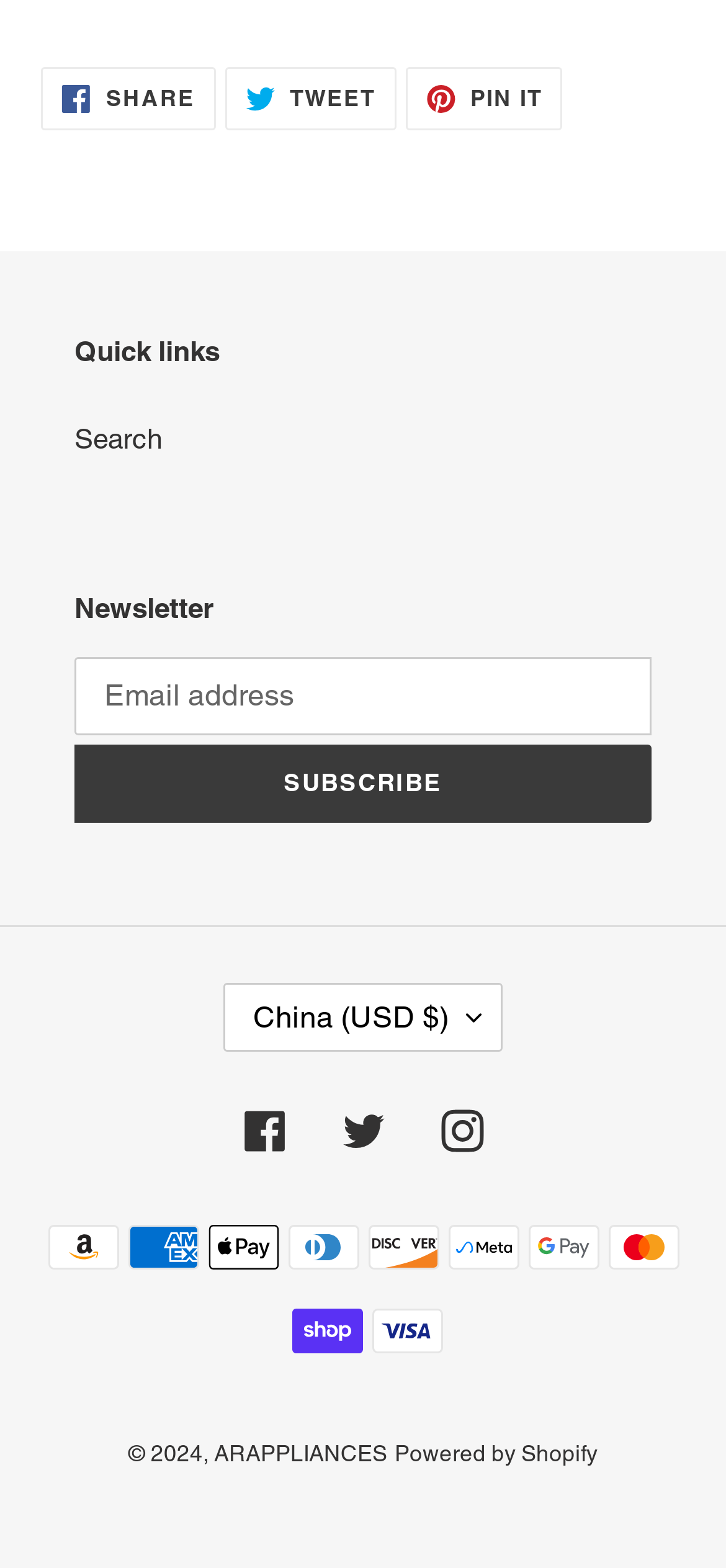What social media platforms are available?
Could you answer the question in a detailed manner, providing as much information as possible?

I found the links to Facebook, Twitter, and Instagram at the bottom of the webpage, which indicates that these social media platforms are available.